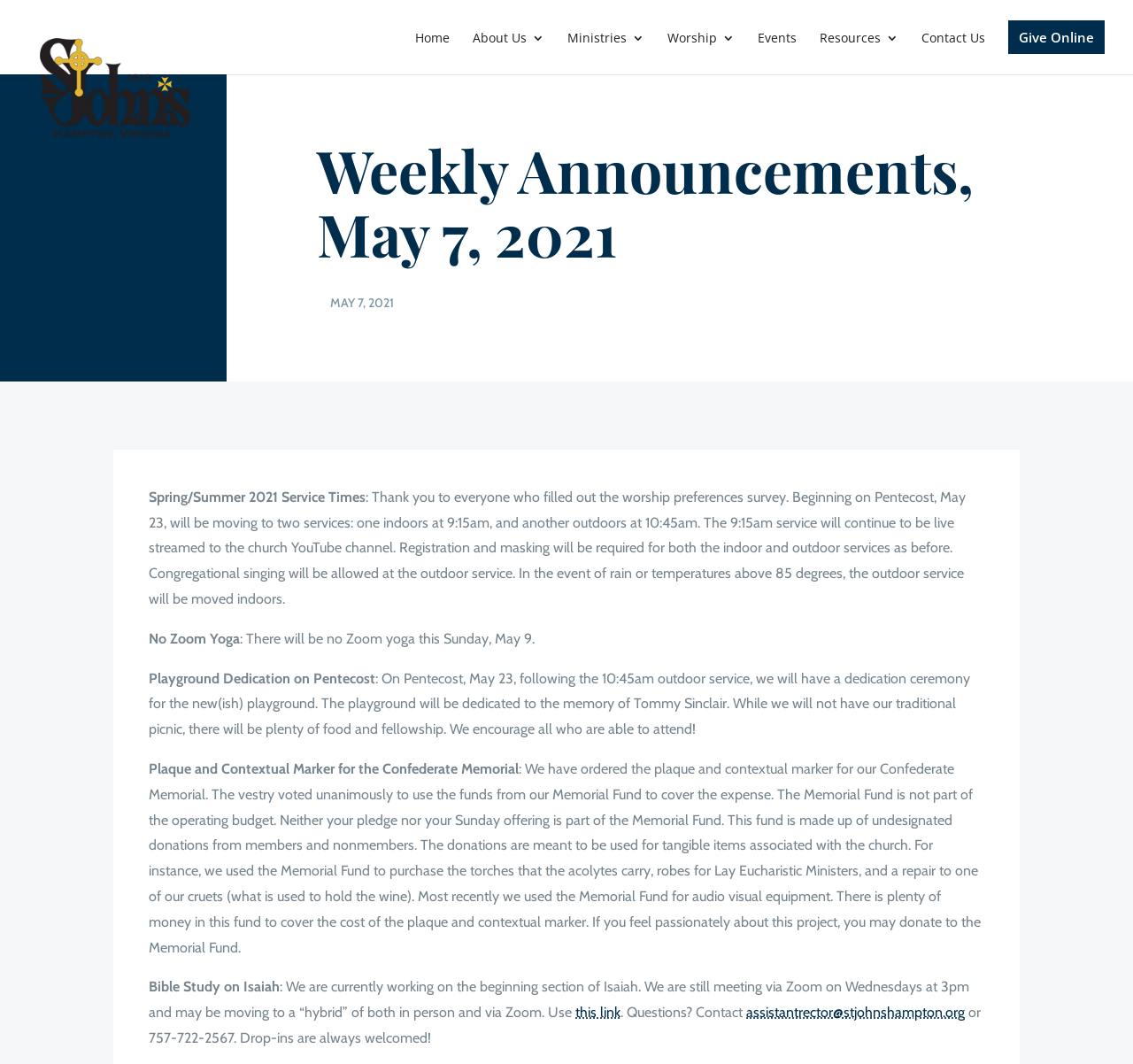Locate the bounding box coordinates of the element I should click to achieve the following instruction: "Click the 'Worship' link".

[0.589, 0.03, 0.648, 0.069]